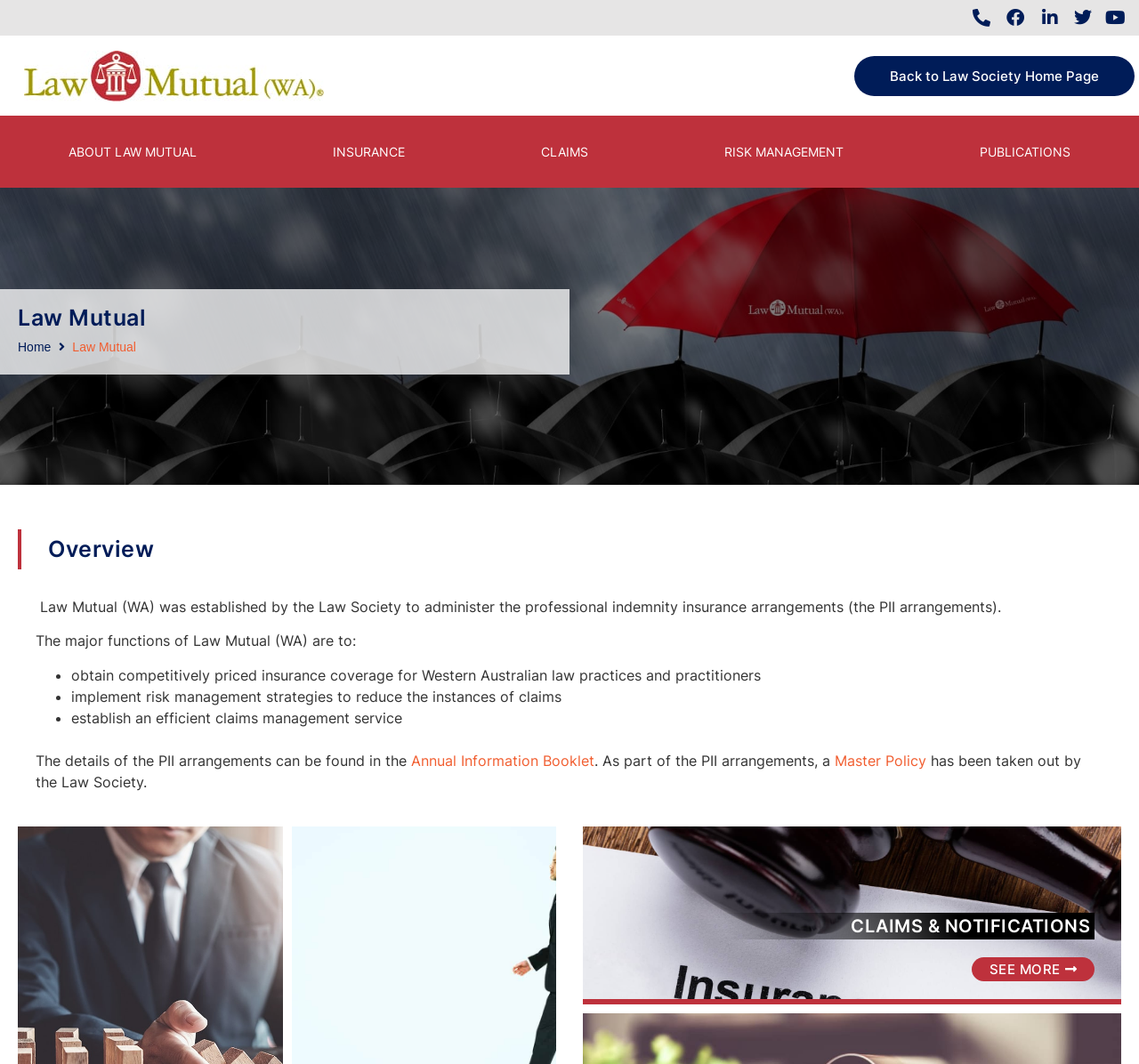What is the purpose of the Master Policy?
Please answer the question with as much detail as possible using the screenshot.

The webpage mentions that a Master Policy has been taken out by the Law Society as part of the PII arrangements. Although the specific purpose of the Master Policy is not explicitly stated, it can be inferred that it is related to the professional indemnity insurance arrangements.